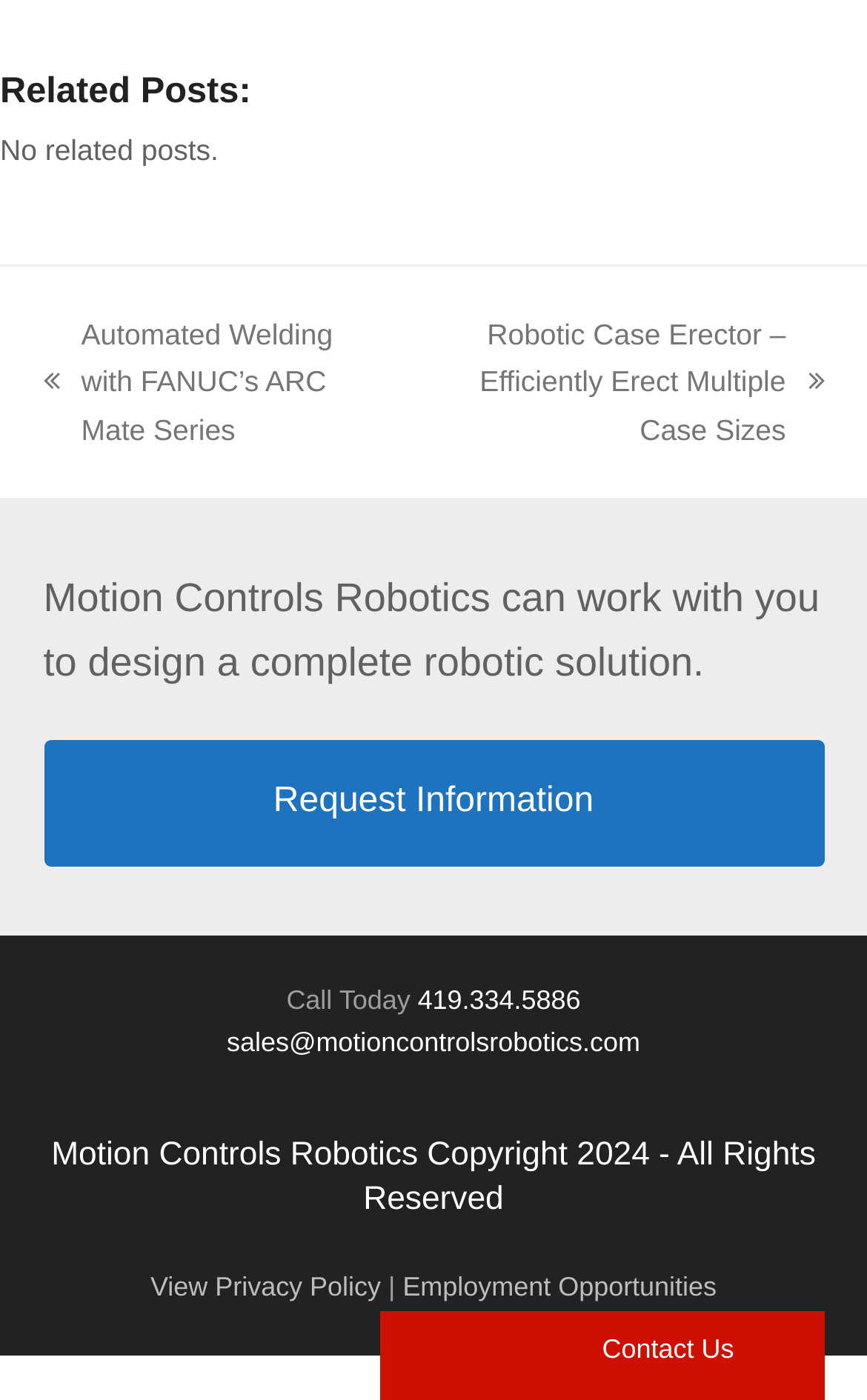Show the bounding box coordinates for the HTML element as described: "Request Information".

[0.05, 0.529, 0.95, 0.618]